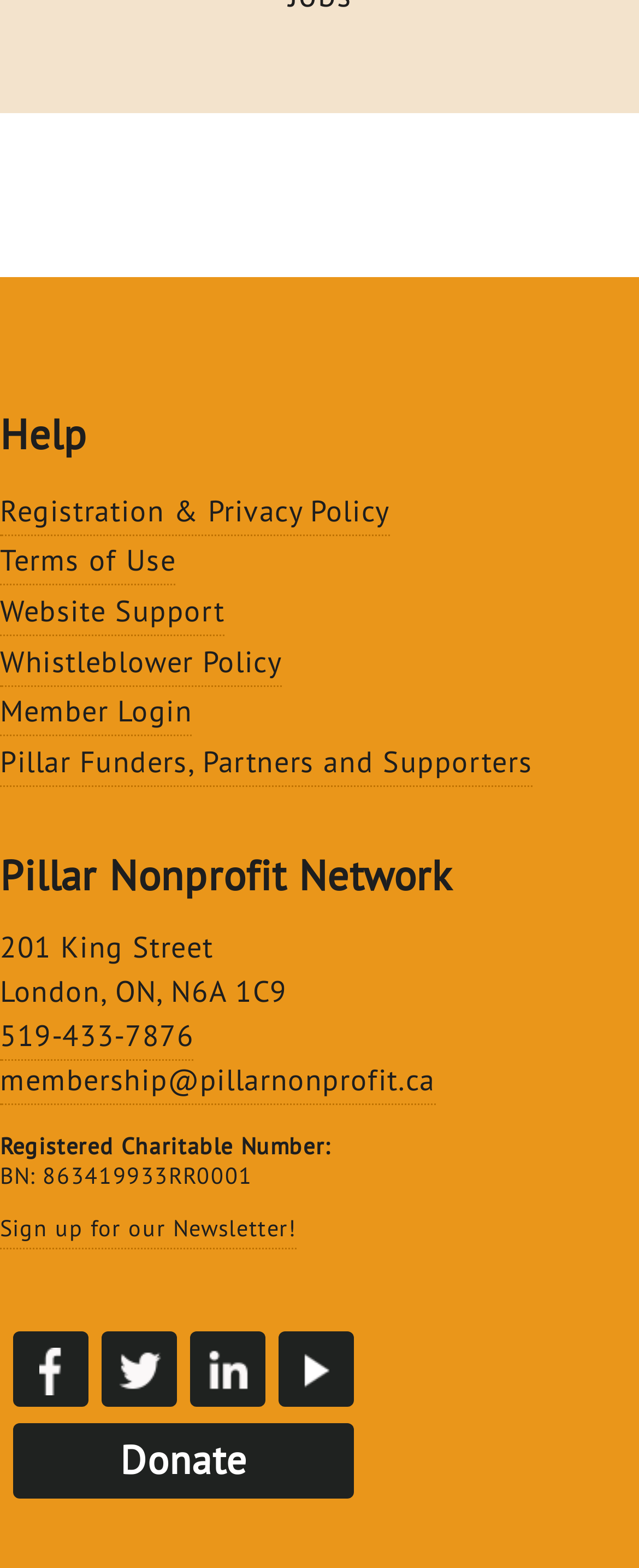Identify the bounding box coordinates necessary to click and complete the given instruction: "Login as a member".

[0.0, 0.442, 0.301, 0.47]